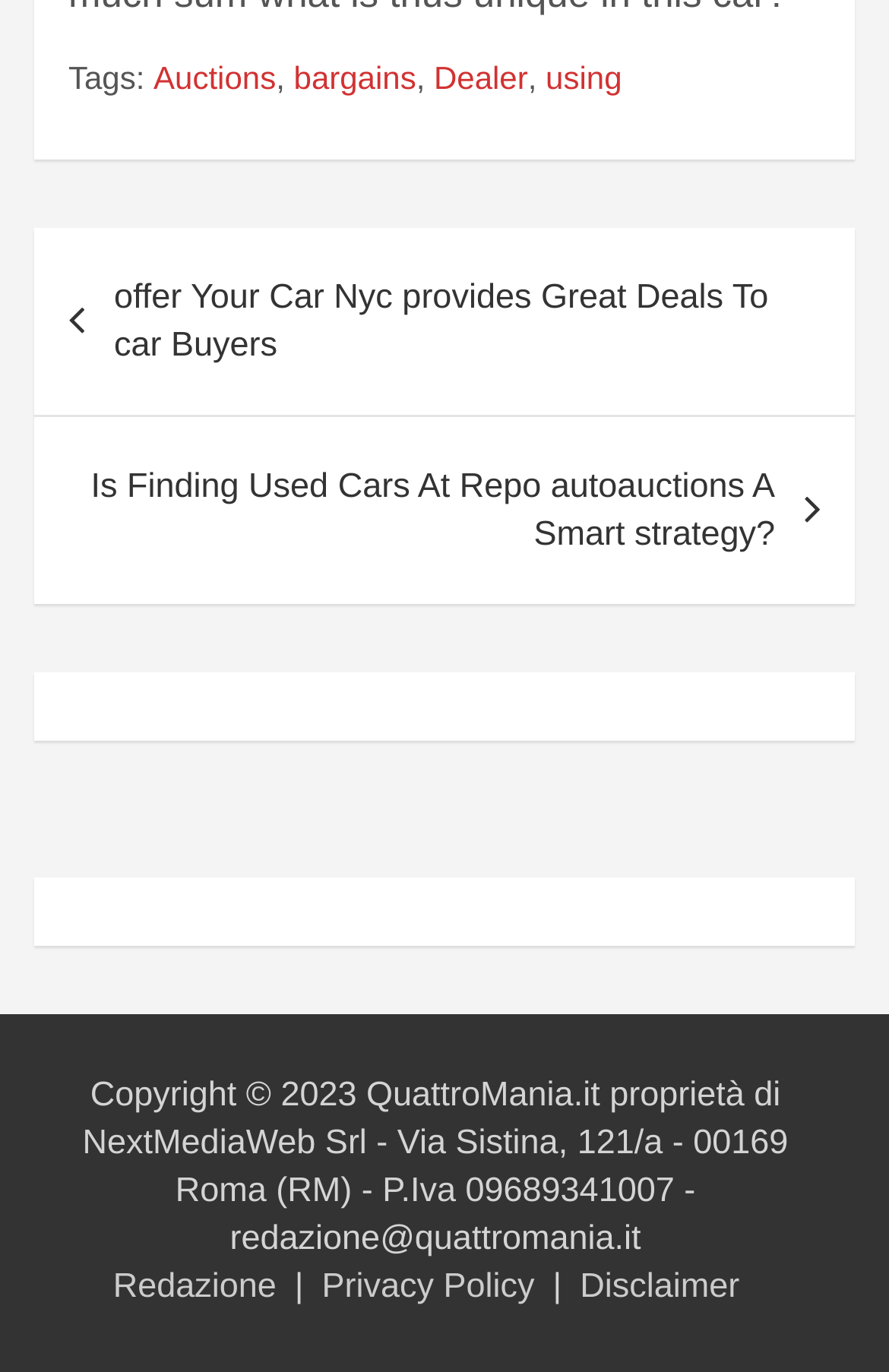Identify the bounding box coordinates of the clickable region required to complete the instruction: "Navigate to offer Your Car Nyc provides Great Deals To car Buyers". The coordinates should be given as four float numbers within the range of 0 and 1, i.e., [left, top, right, bottom].

[0.038, 0.166, 0.962, 0.302]